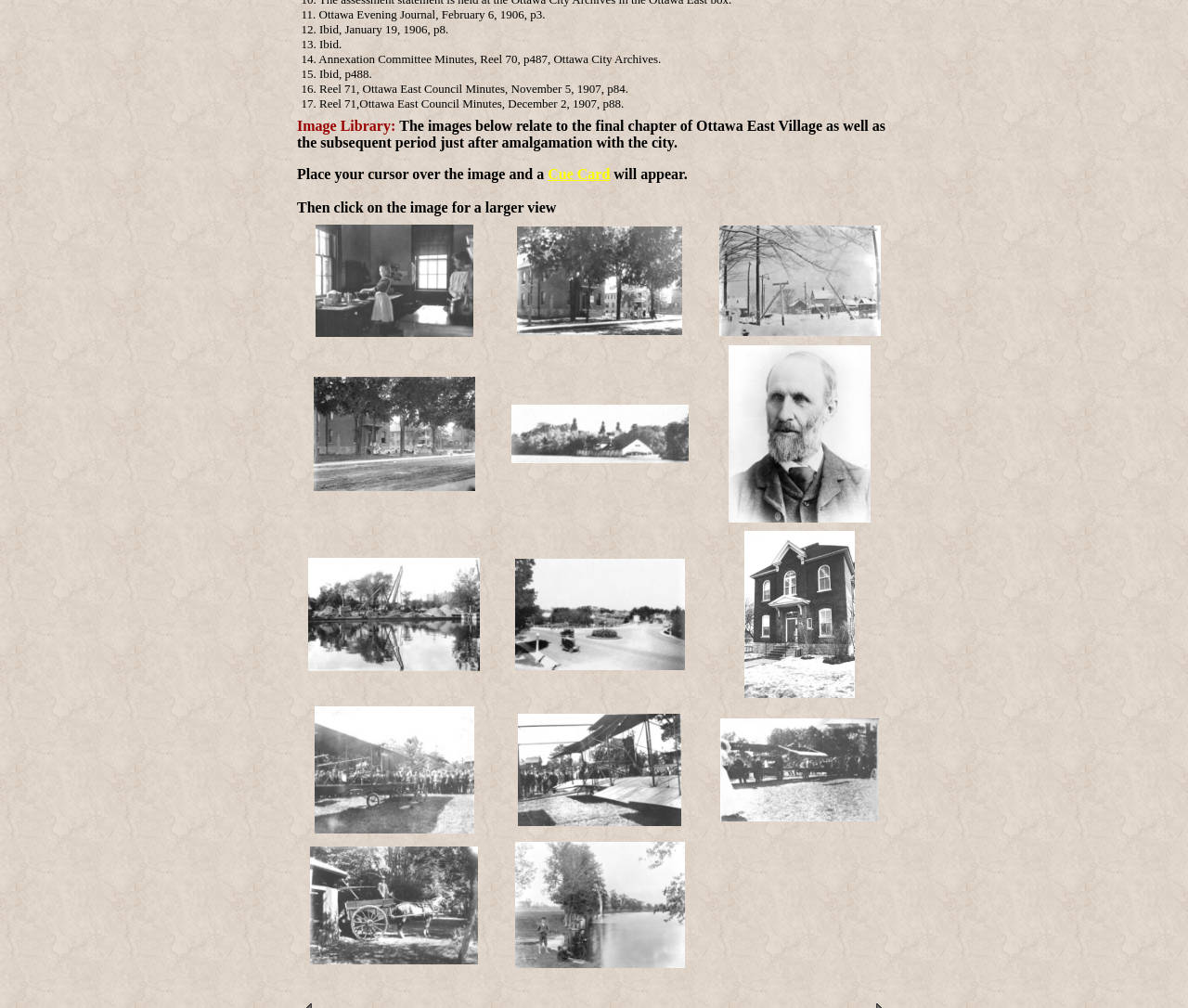Find the bounding box coordinates of the area to click in order to follow the instruction: "View Catholic school children at Town Hall for classes - lunch 1913 image".

[0.264, 0.374, 0.4, 0.487]